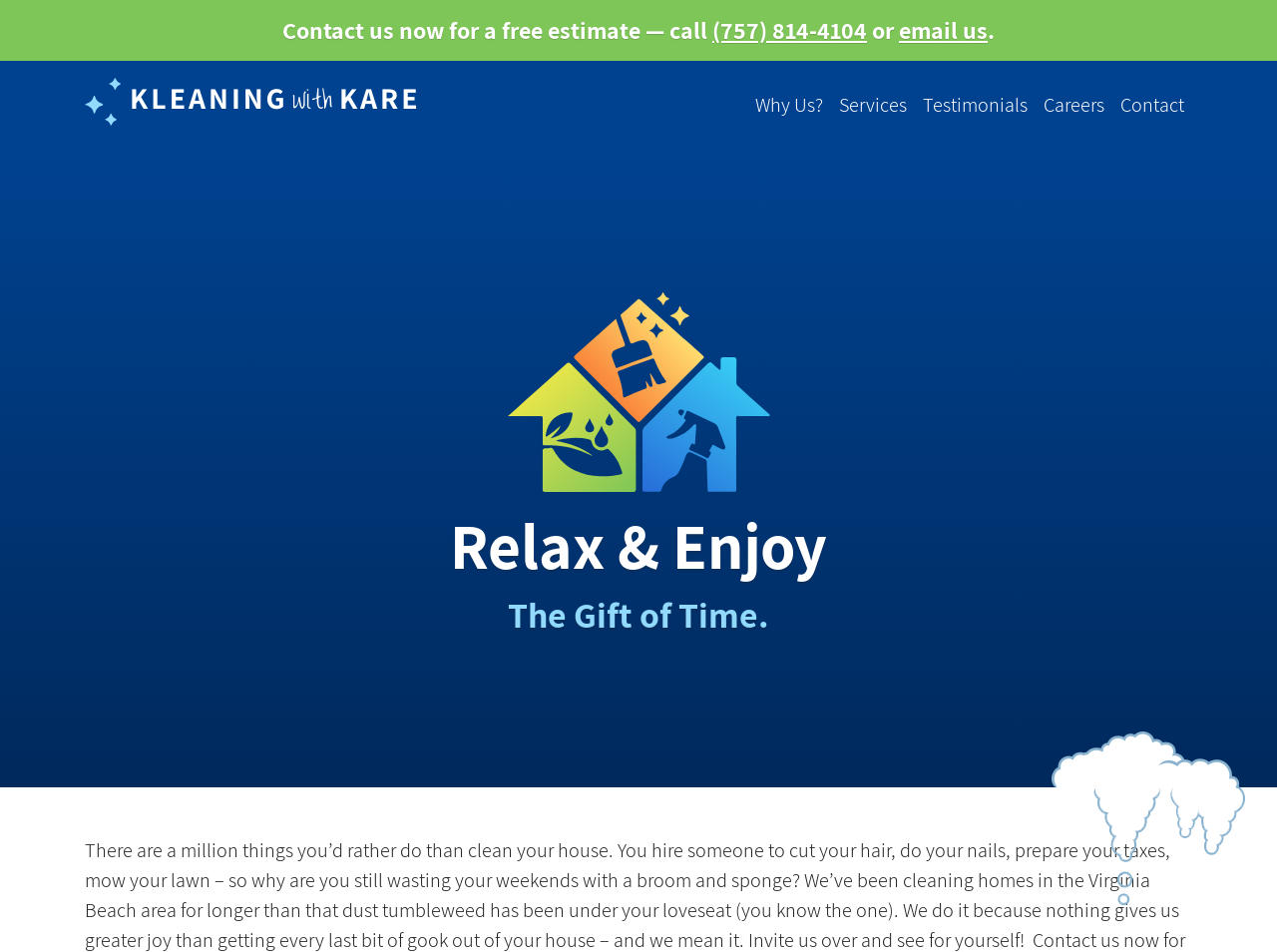Using the elements shown in the image, answer the question comprehensively: What is the main service provided by Kleaning with Kare?

I inferred this by looking at the overall structure of the webpage and the presence of links like 'Services' and 'Contact', which suggest that the website is about a service-based business. The image of a cleaning service logo and the heading 'Relax & Enjoy' also support this conclusion.